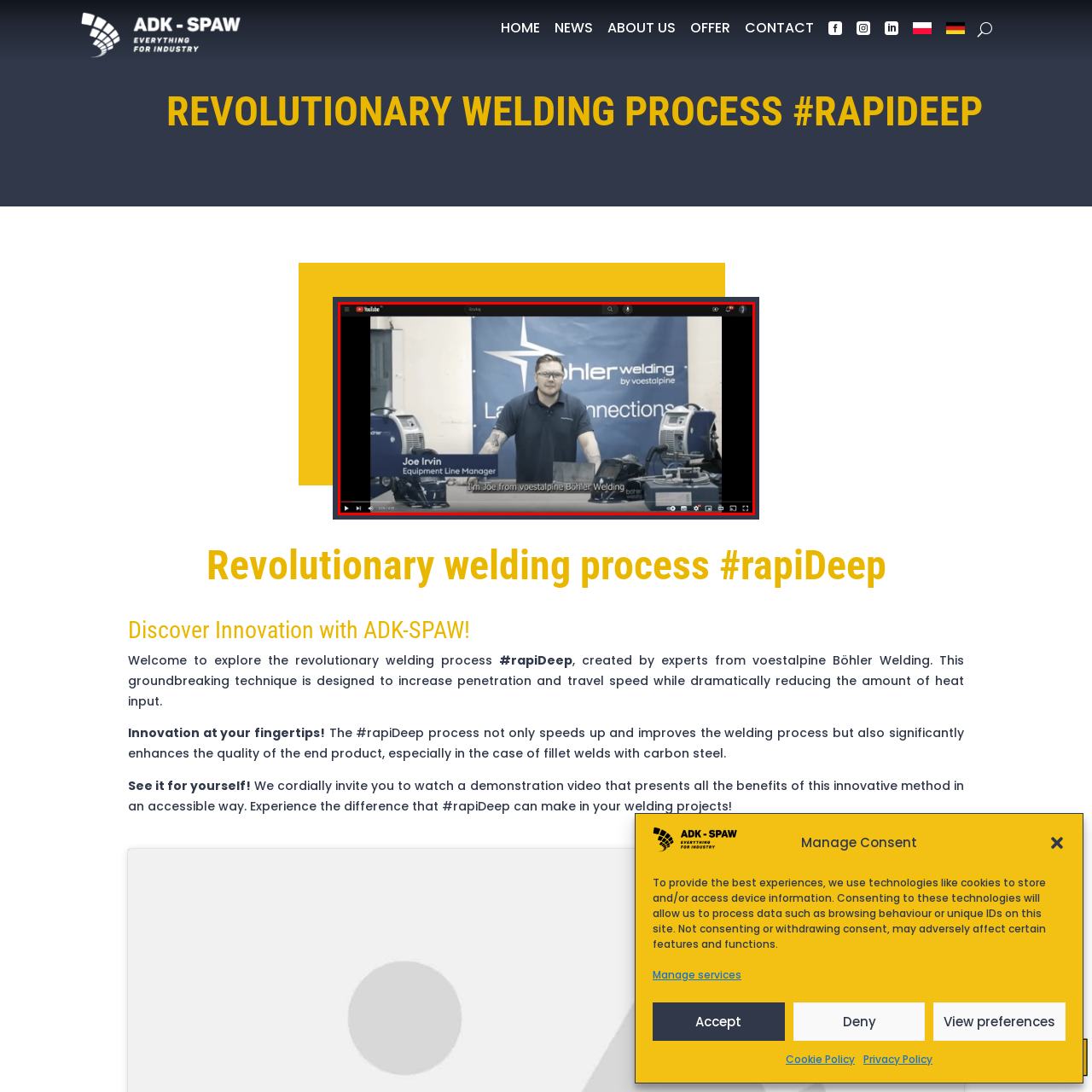Craft an in-depth description of the visual elements captured within the red box.

The image features Joe Irvin, the Equipment Line Manager at voestalpine Böhler Welding, standing in front of a backdrop displaying the company's logo. He is dressed casually and appears knowledgeable as he introduces himself and the products around him. Various welding equipment is positioned on the table in front of him, clearly illustrating the company's focus on innovative welding technologies. The setting conveys a professional atmosphere, emphasizing the expertise and advanced solutions offered by voestalpine Böhler Welding, which is fundamental to the revolutionary welding process they are promoting through the #rapiDeep initiative.